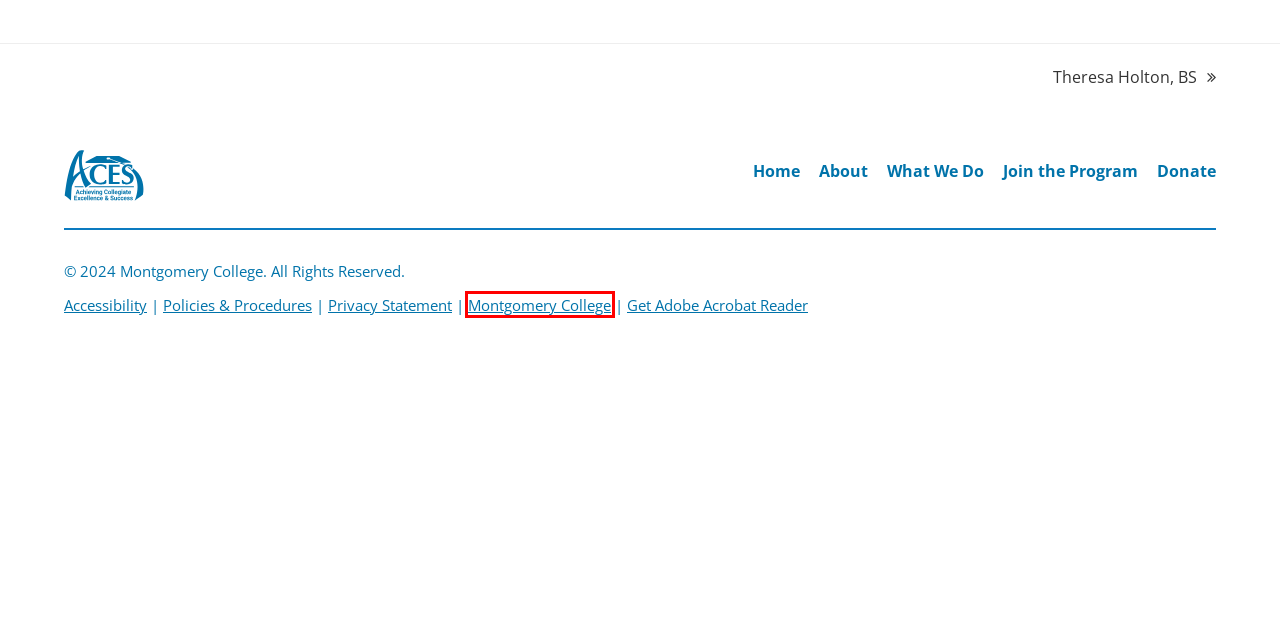Examine the screenshot of a webpage with a red bounding box around an element. Then, select the webpage description that best represents the new page after clicking the highlighted element. Here are the descriptions:
A. Accessibility | Montgomery College, Maryland
B. About – ACES
C. Montgomery College | Montgomery College, Maryland
D. Adobe - Download Adobe Acrobat Reader
E. Donate – ACES
F. Privacy Statement | Montgomery College, Maryland
G. Theresa Holton, BS – ACES
H. Policies and Procedures | Montgomery College, Maryland

C